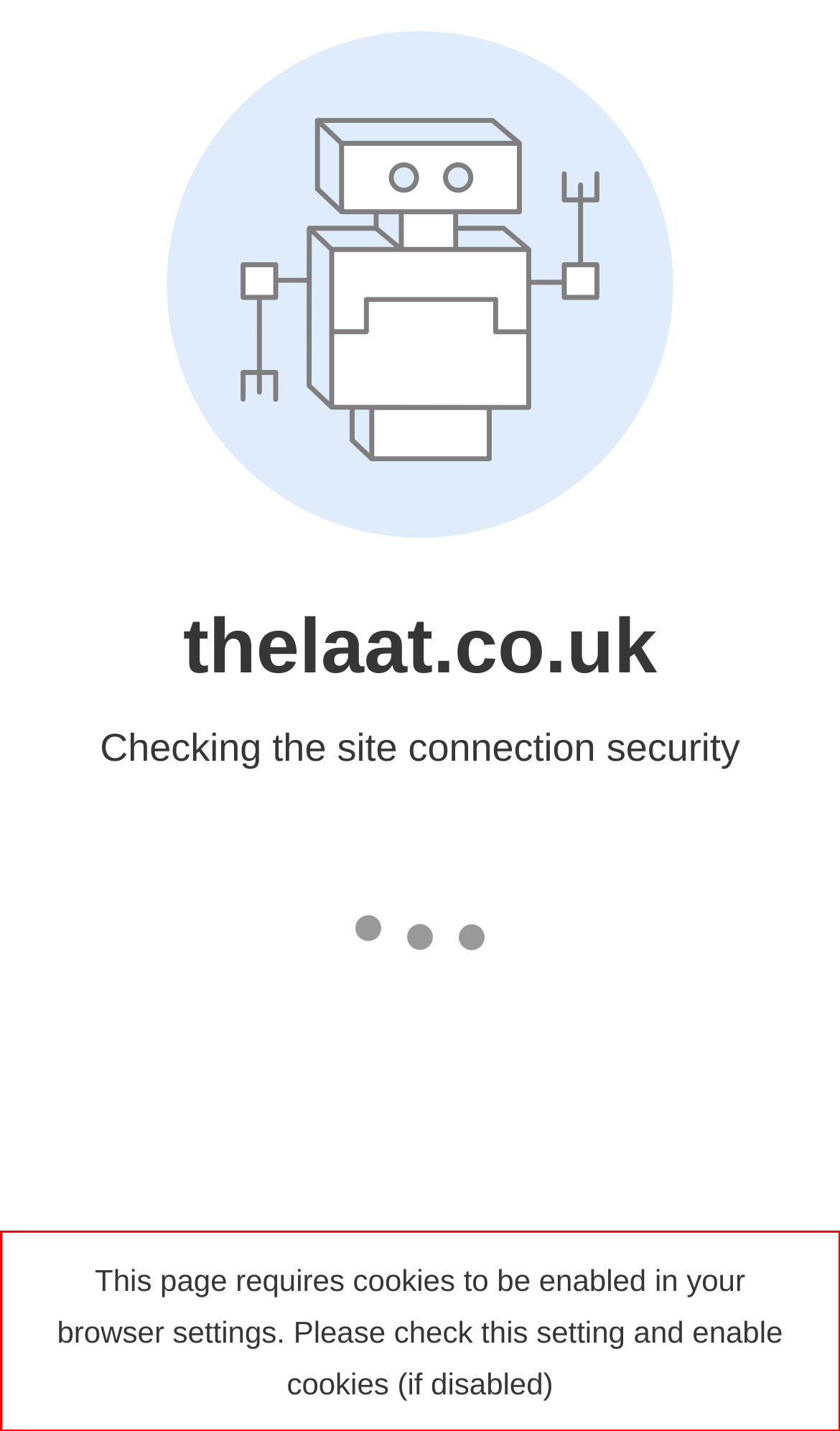Observe the screenshot of the webpage that includes a red rectangle bounding box. Conduct OCR on the content inside this red bounding box and generate the text.

This page requires cookies to be enabled in your browser settings. Please check this setting and enable cookies (if disabled)